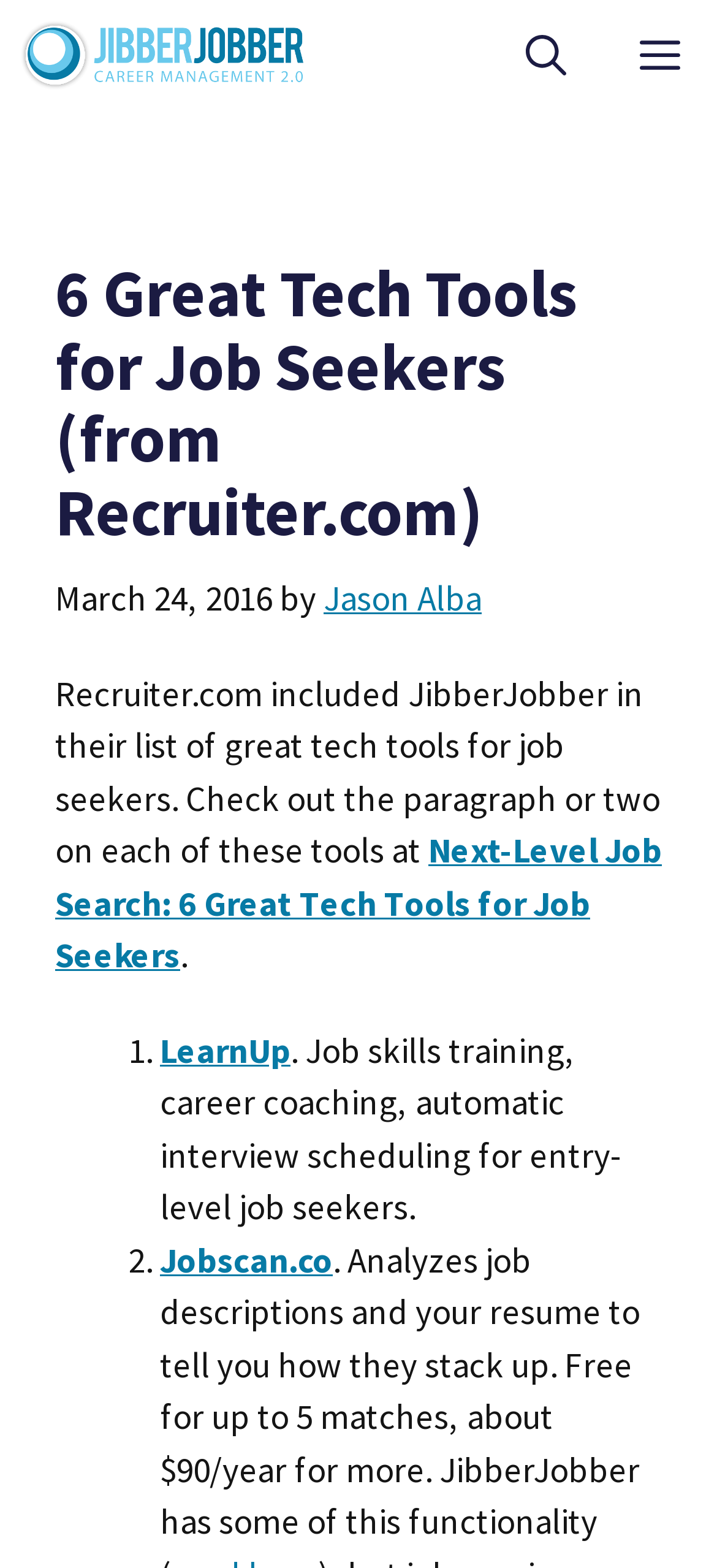How many tech tools are listed?
Answer with a single word or short phrase according to what you see in the image.

6